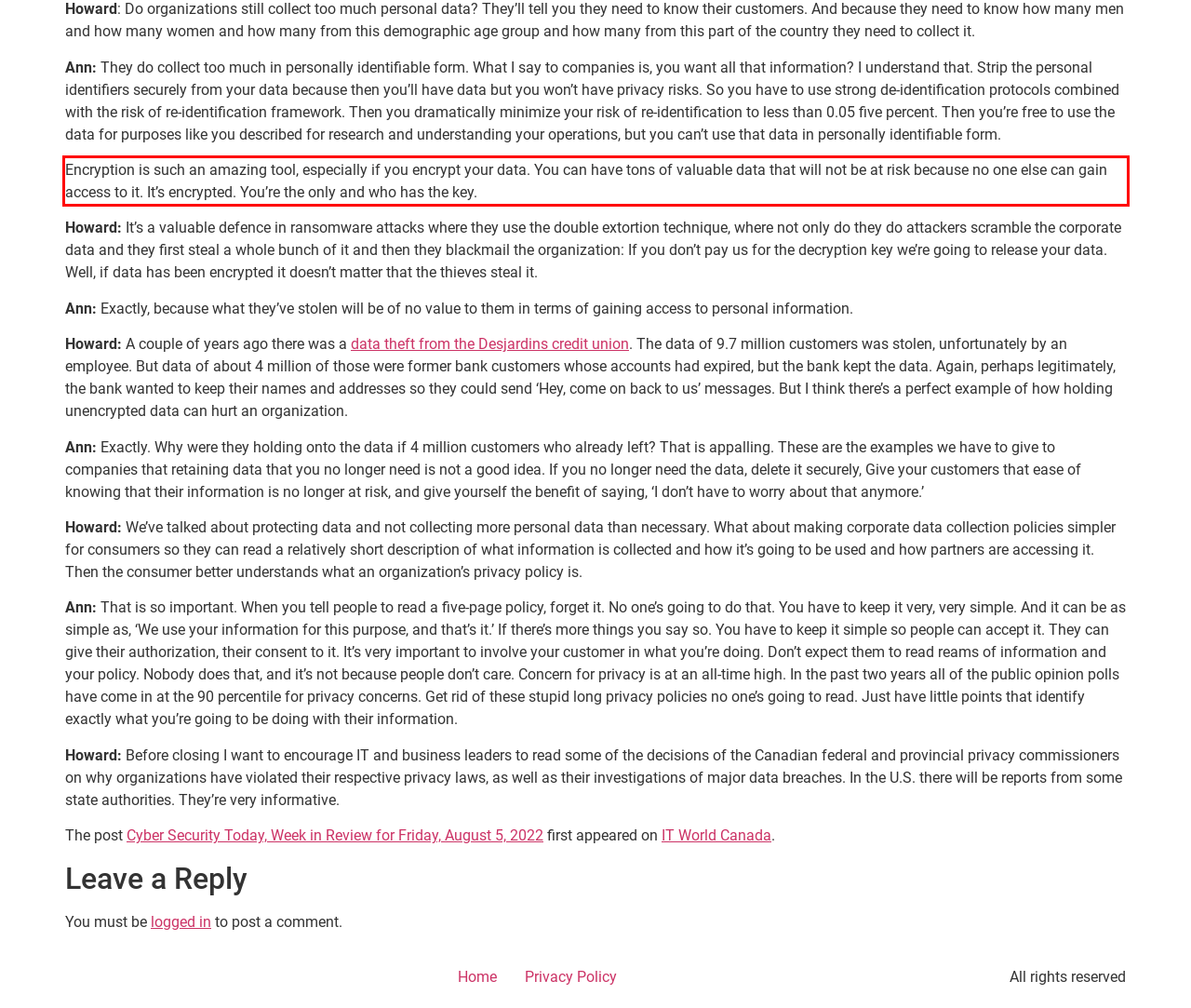Inspect the webpage screenshot that has a red bounding box and use OCR technology to read and display the text inside the red bounding box.

Encryption is such an amazing tool, especially if you encrypt your data. You can have tons of valuable data that will not be at risk because no one else can gain access to it. It’s encrypted. You’re the only and who has the key.